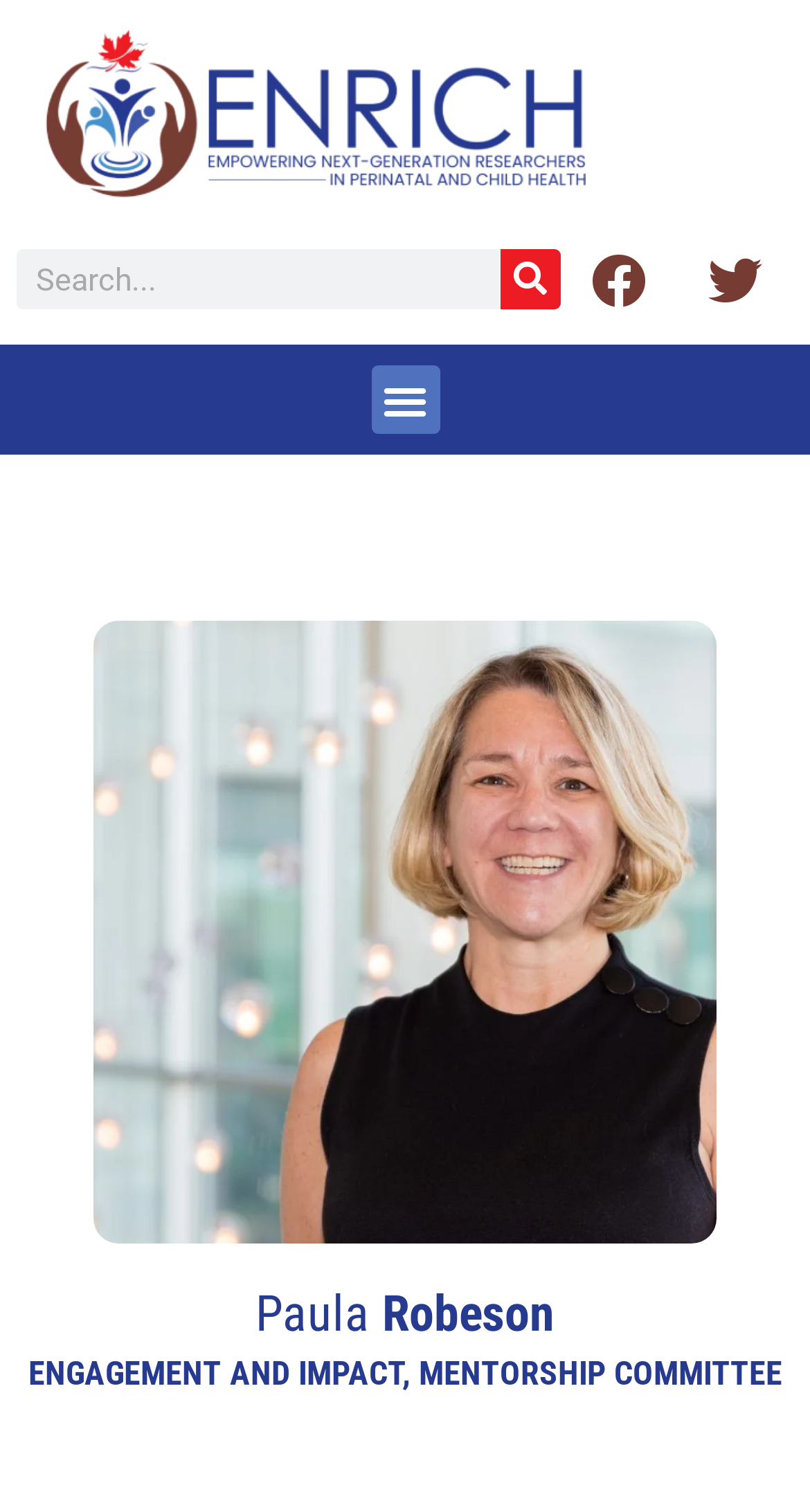Please provide a brief answer to the question using only one word or phrase: 
What is the name of the person on the webpage?

Paula Robeson